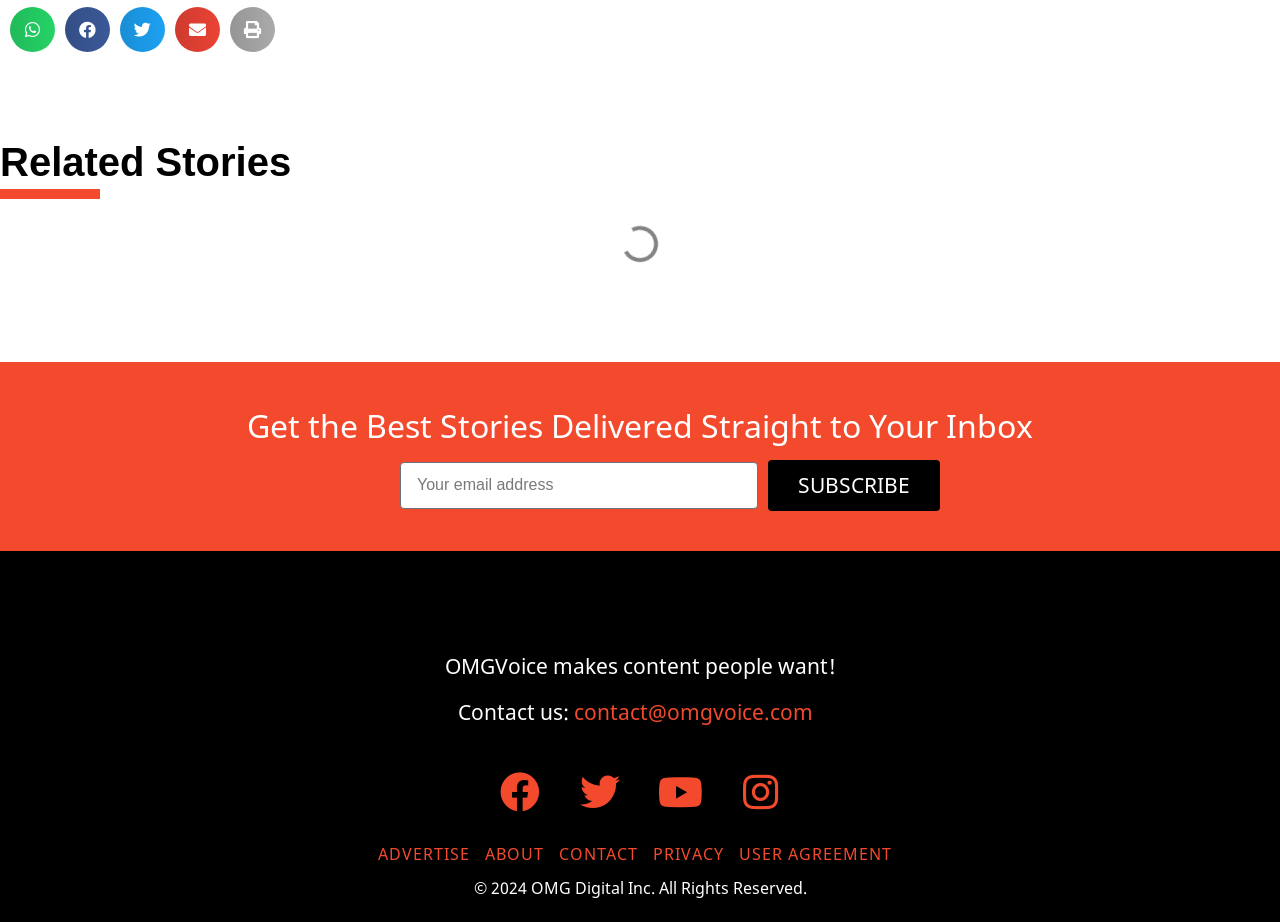Indicate the bounding box coordinates of the clickable region to achieve the following instruction: "Visit Facebook page."

[0.375, 0.816, 0.438, 0.903]